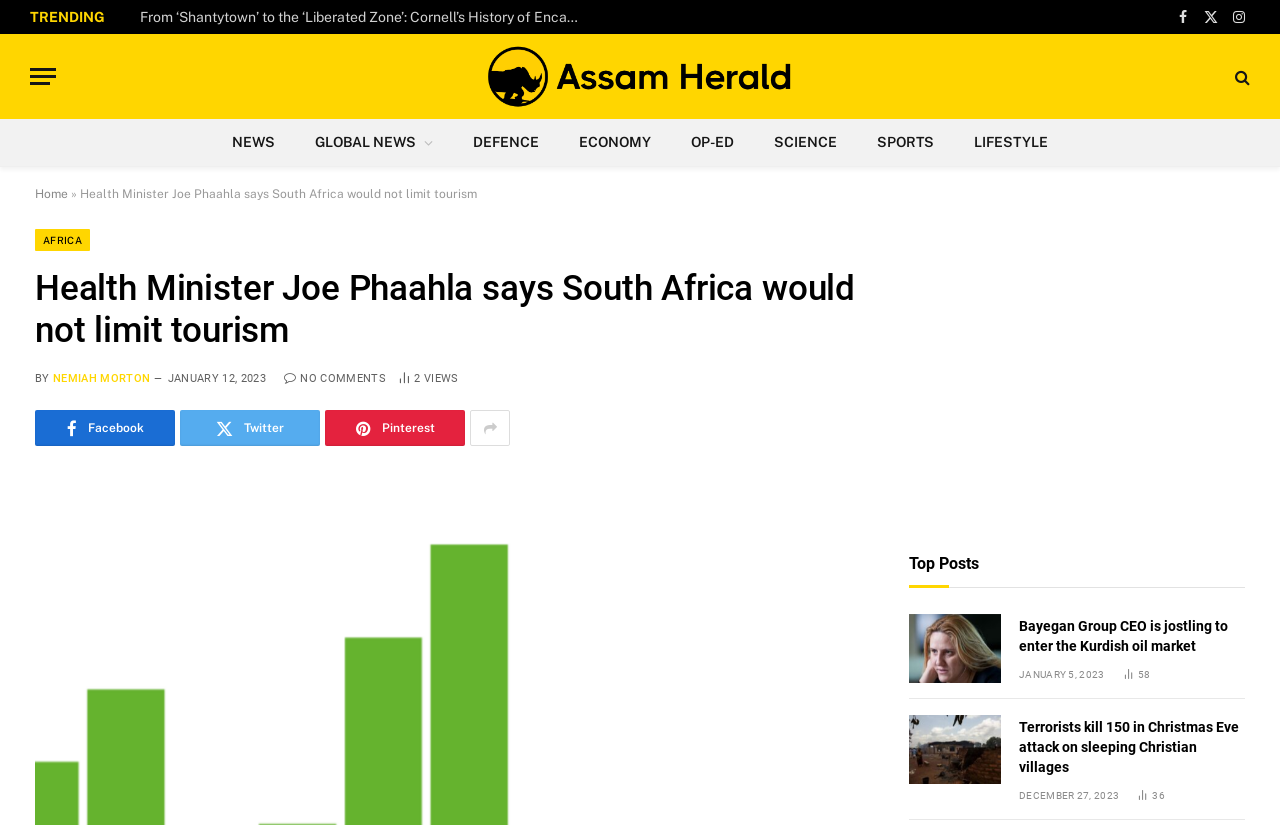What is the name of the health minister mentioned in the article?
Carefully analyze the image and provide a thorough answer to the question.

The article's heading mentions 'Health Minister Joe Phaahla says South Africa would not limit tourism', which indicates that the health minister's name is Joe Phaahla.